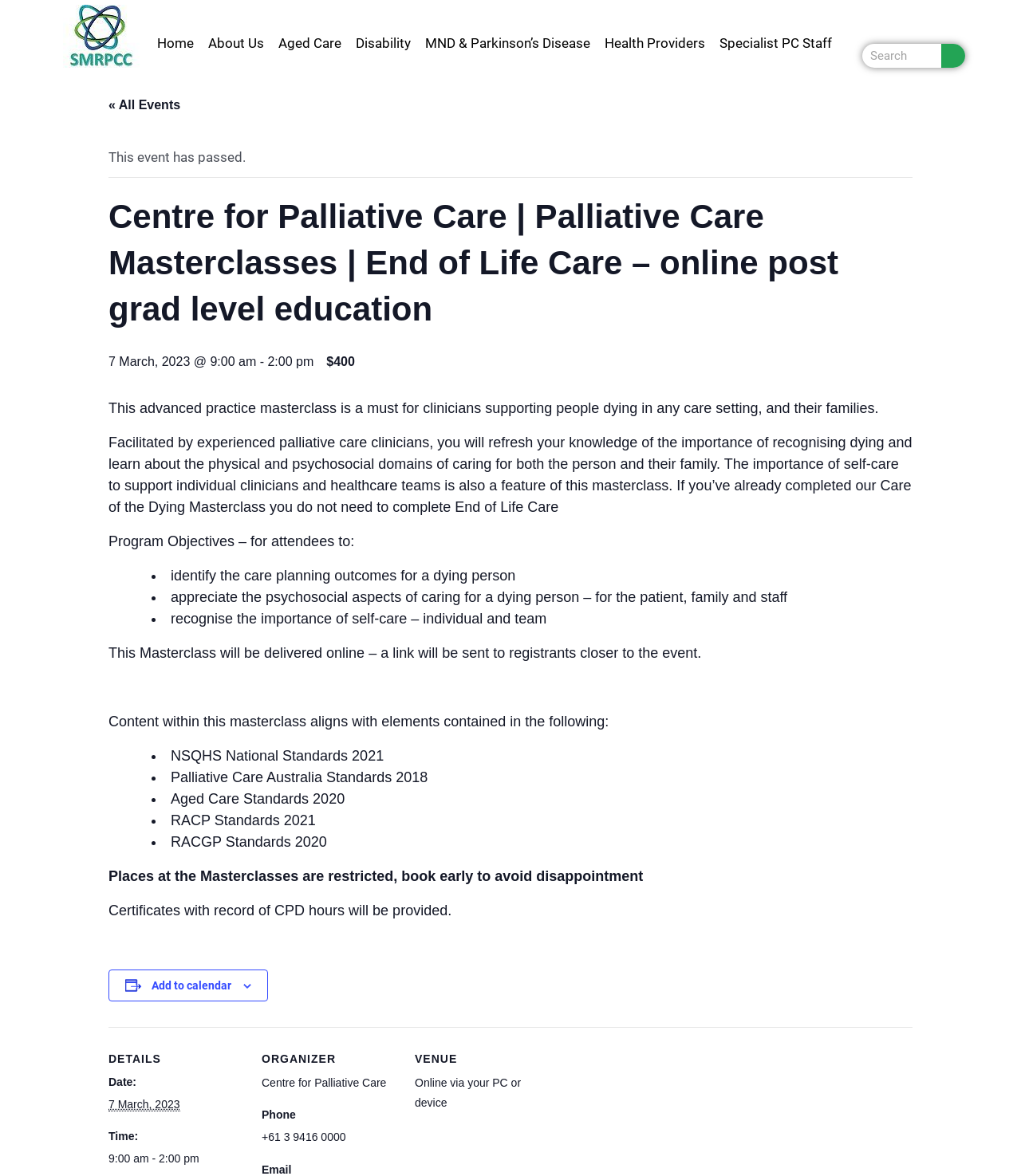Identify the bounding box coordinates of the HTML element based on this description: "Disability".

[0.341, 0.016, 0.409, 0.058]